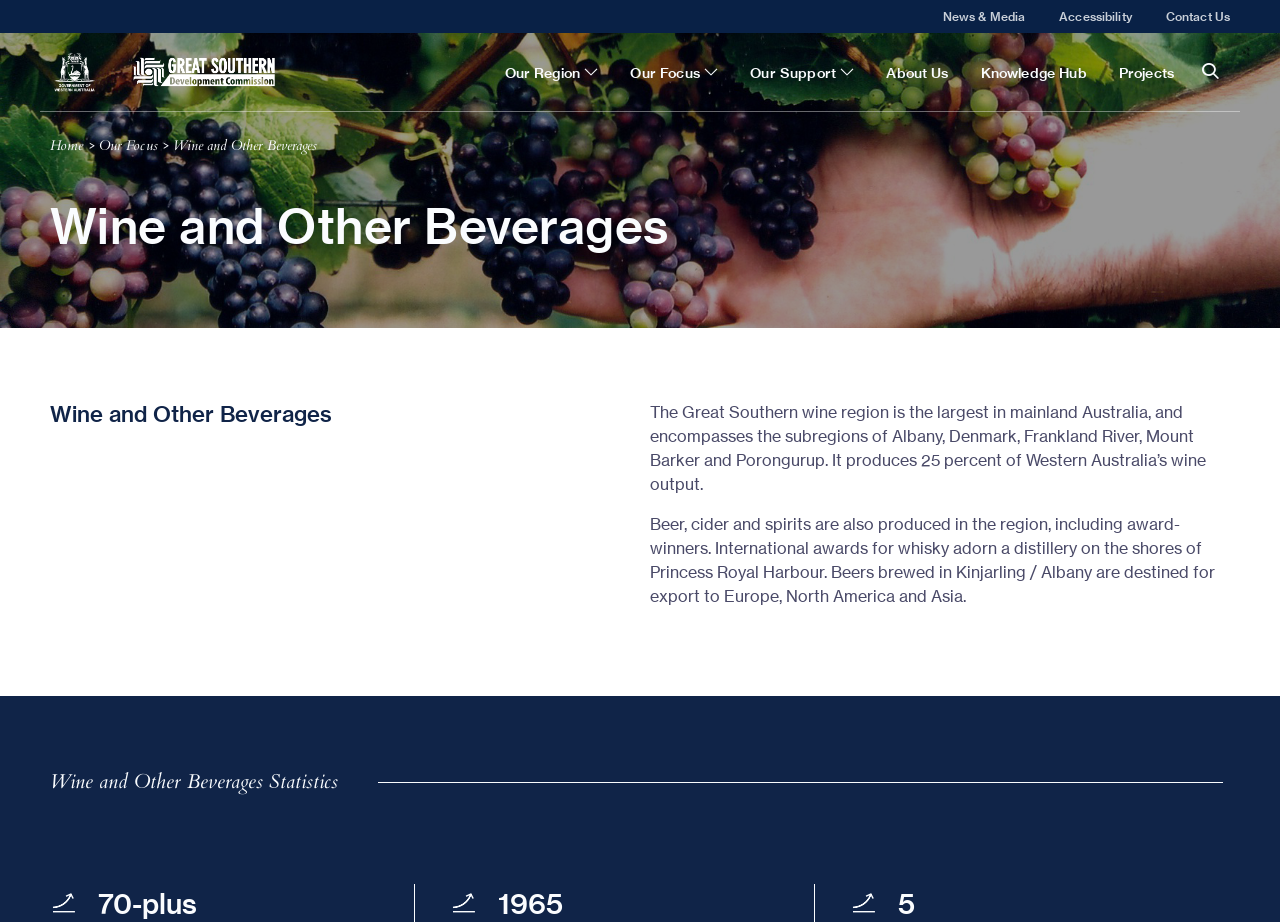Please find the bounding box coordinates of the element's region to be clicked to carry out this instruction: "Click on Contact Us".

[0.899, 0.0, 0.961, 0.036]